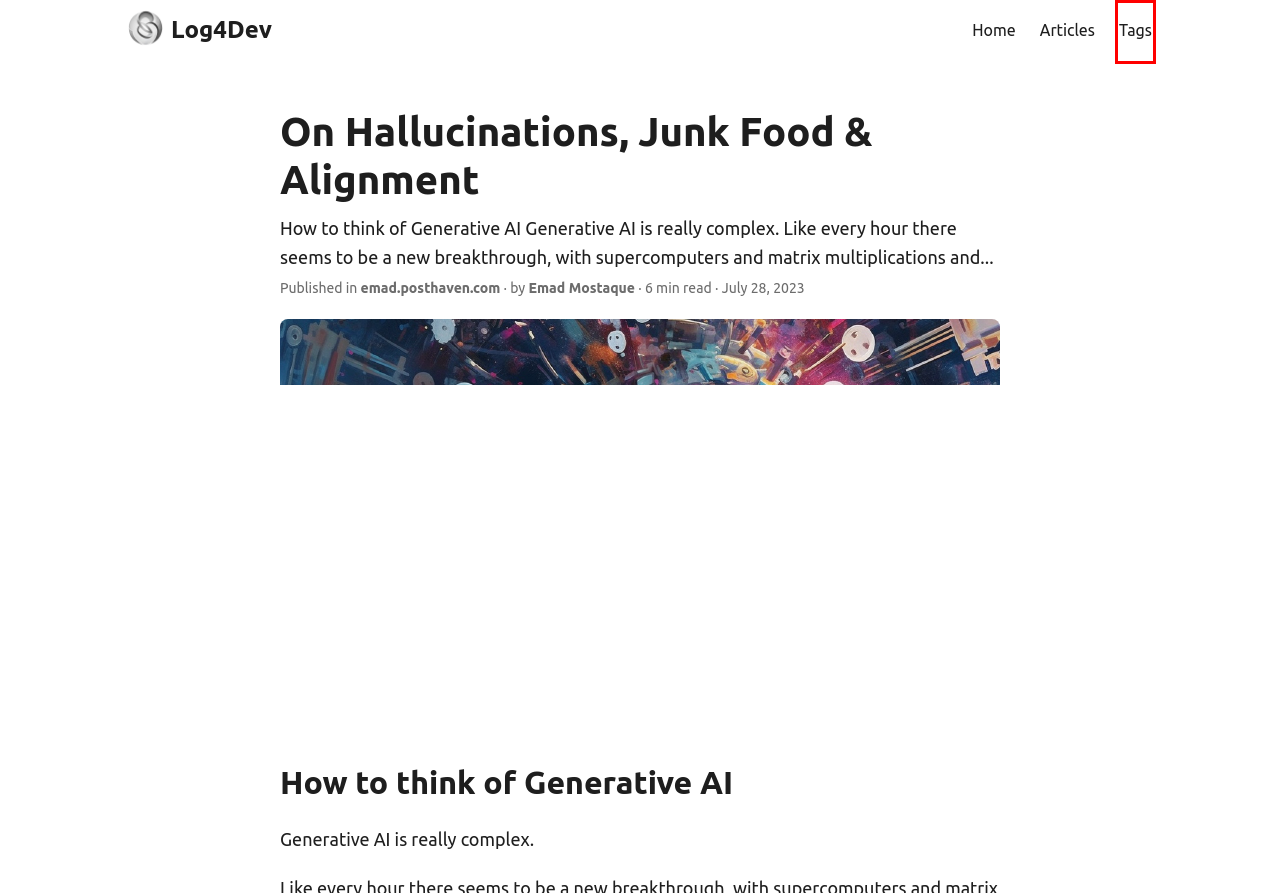Look at the screenshot of the webpage and find the element within the red bounding box. Choose the webpage description that best fits the new webpage that will appear after clicking the element. Here are the candidates:
A. Nvidia just took two H100 cards and glued them together • The Register
B. emad.posthaven.com | Log4Dev
C. Emad Mostaque | Log4Dev
D. The world’s fastest framework for building websites | Hugo
E. Big Bets on A.I. Open a New Frontier for Chip Start-Ups, Too | Log4Dev
F. Log4Dev
G. Tags | Log4Dev
H. Articles | Log4Dev

G